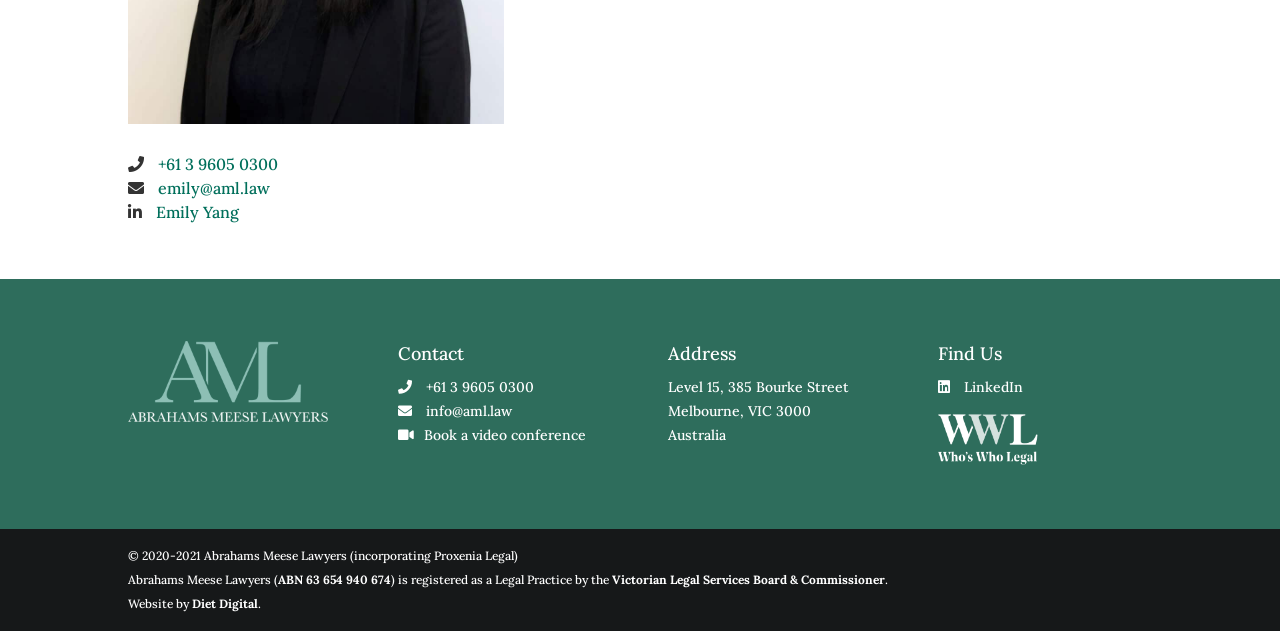Determine the bounding box for the UI element as described: "ABN 63 654 940 674". The coordinates should be represented as four float numbers between 0 and 1, formatted as [left, top, right, bottom].

[0.217, 0.894, 0.305, 0.918]